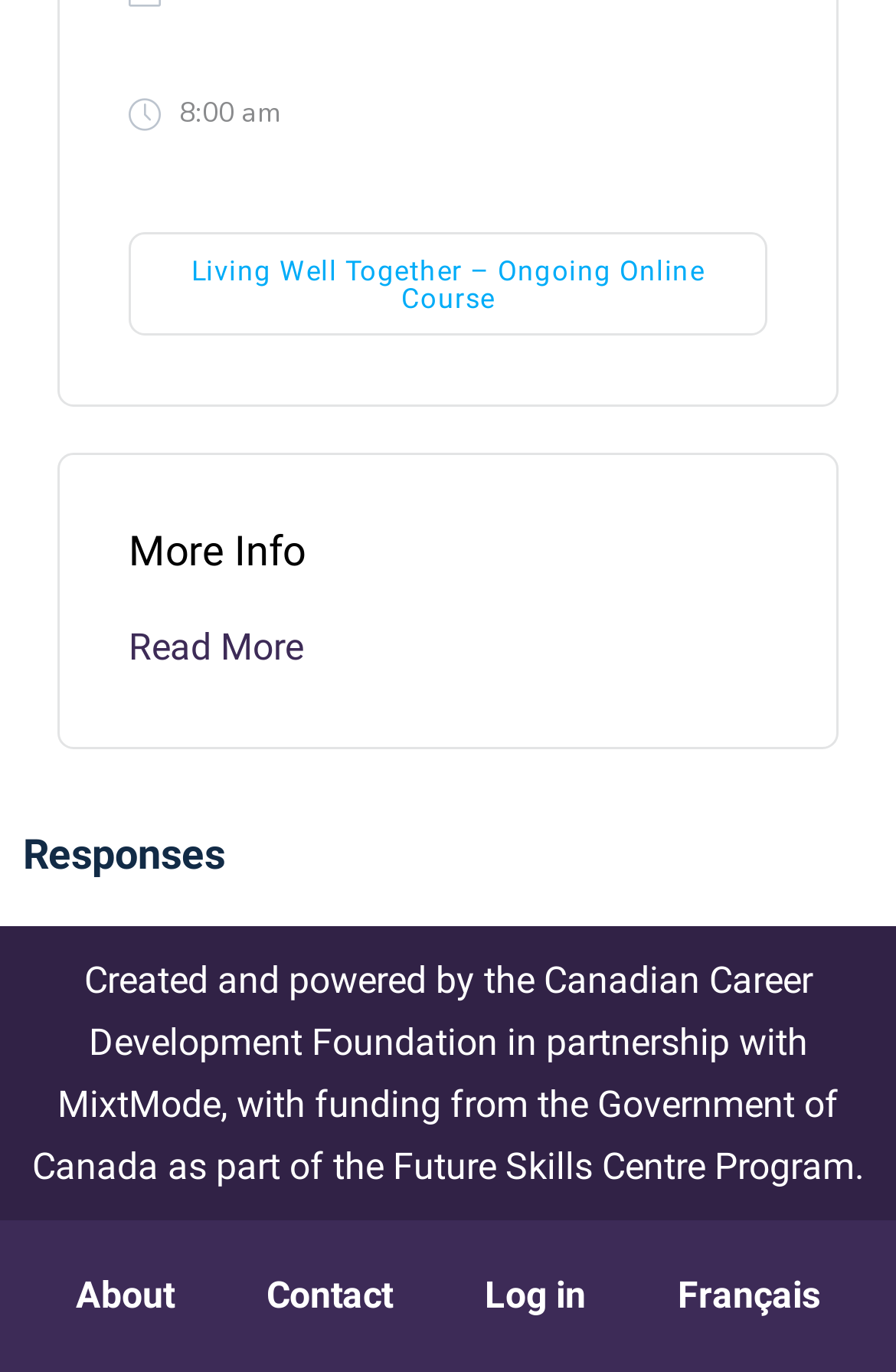What time is mentioned in the description list?
Using the visual information, answer the question in a single word or phrase.

8:00 am